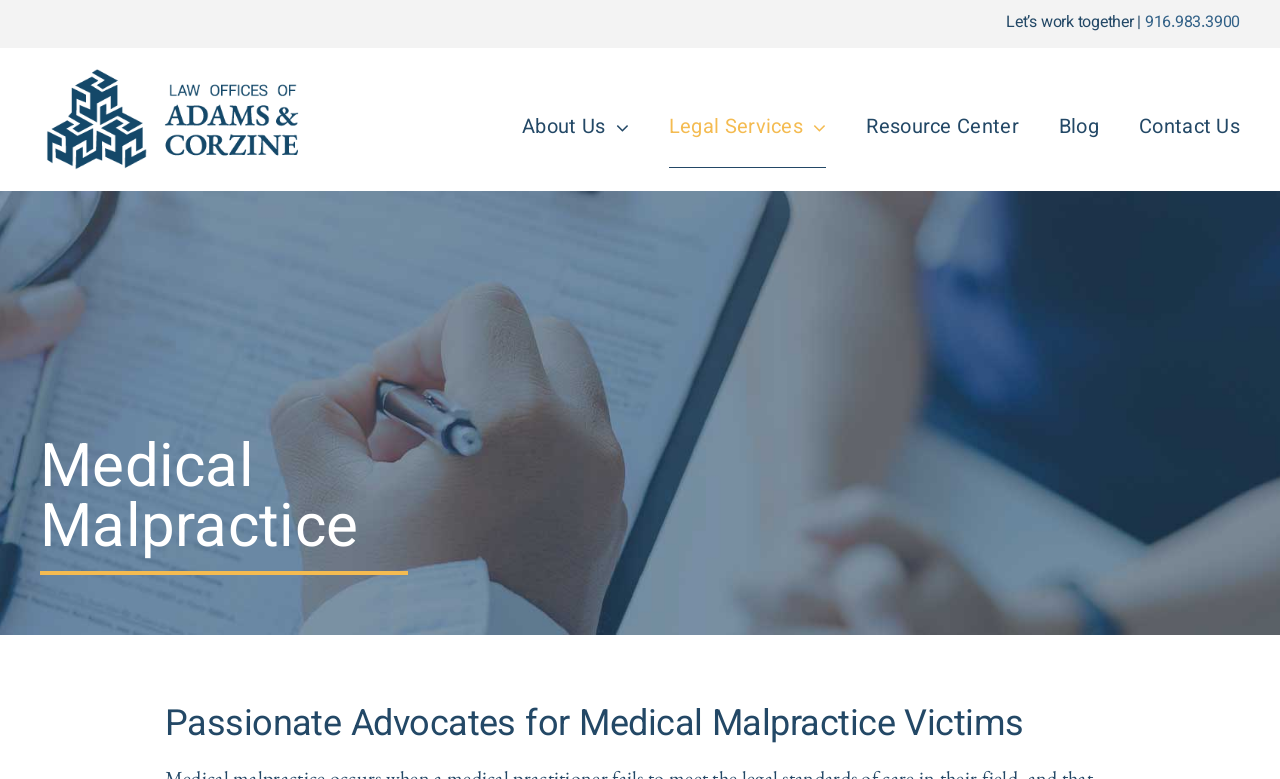What is the topic of the webpage?
Look at the image and construct a detailed response to the question.

I determined the topic of the webpage by looking at the heading 'Passionate Advocates for Medical Malpractice Victims' and the static text 'Medical Malpractice'.